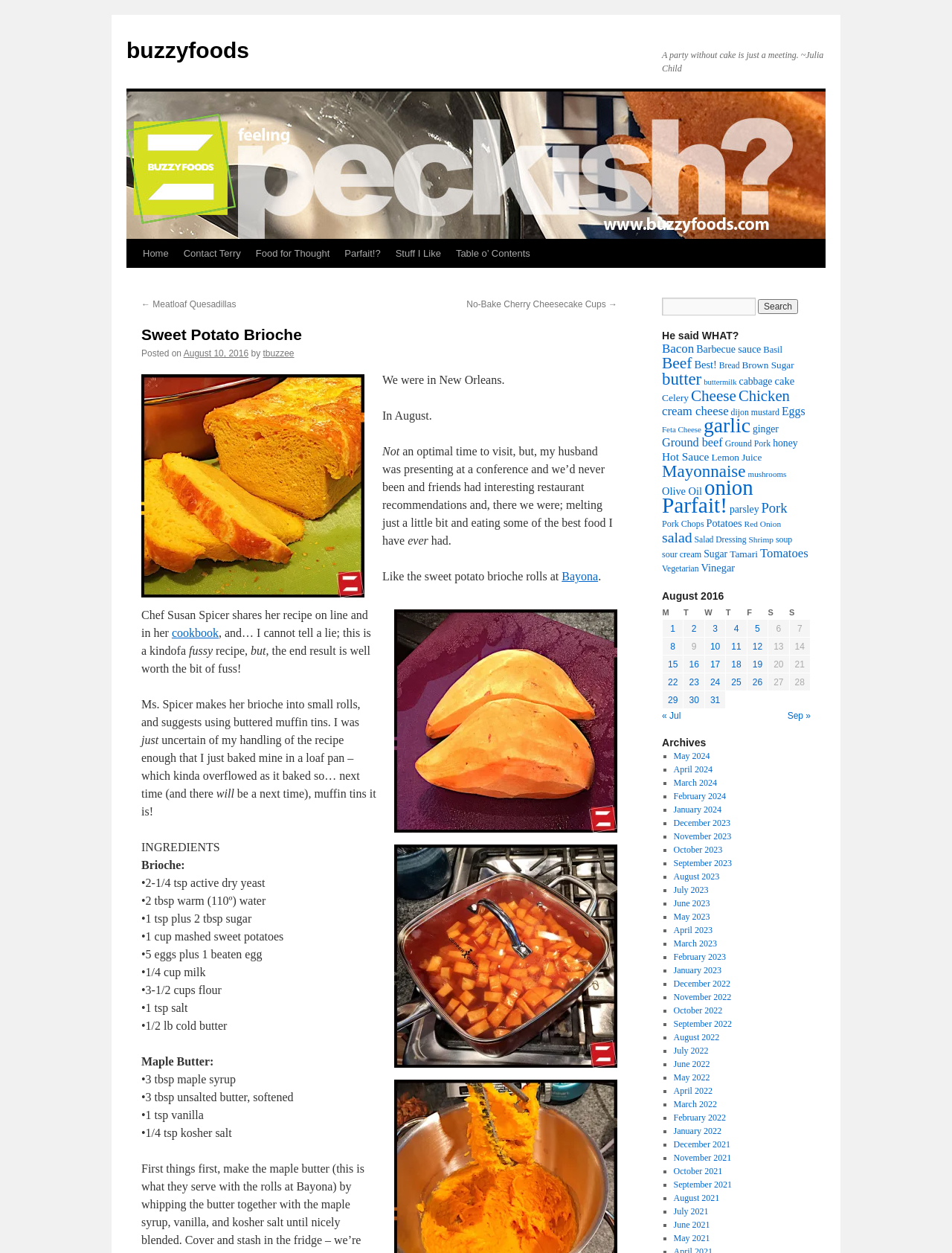Identify the bounding box coordinates of the element that should be clicked to fulfill this task: "Click the 'Bayona' link". The coordinates should be provided as four float numbers between 0 and 1, i.e., [left, top, right, bottom].

[0.59, 0.455, 0.628, 0.465]